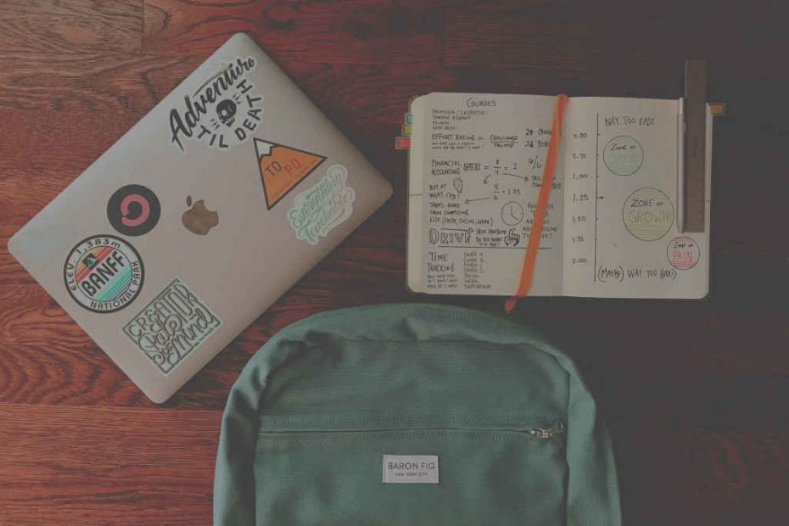What brand is the green backpack from? From the image, respond with a single word or brief phrase.

Baron Fig